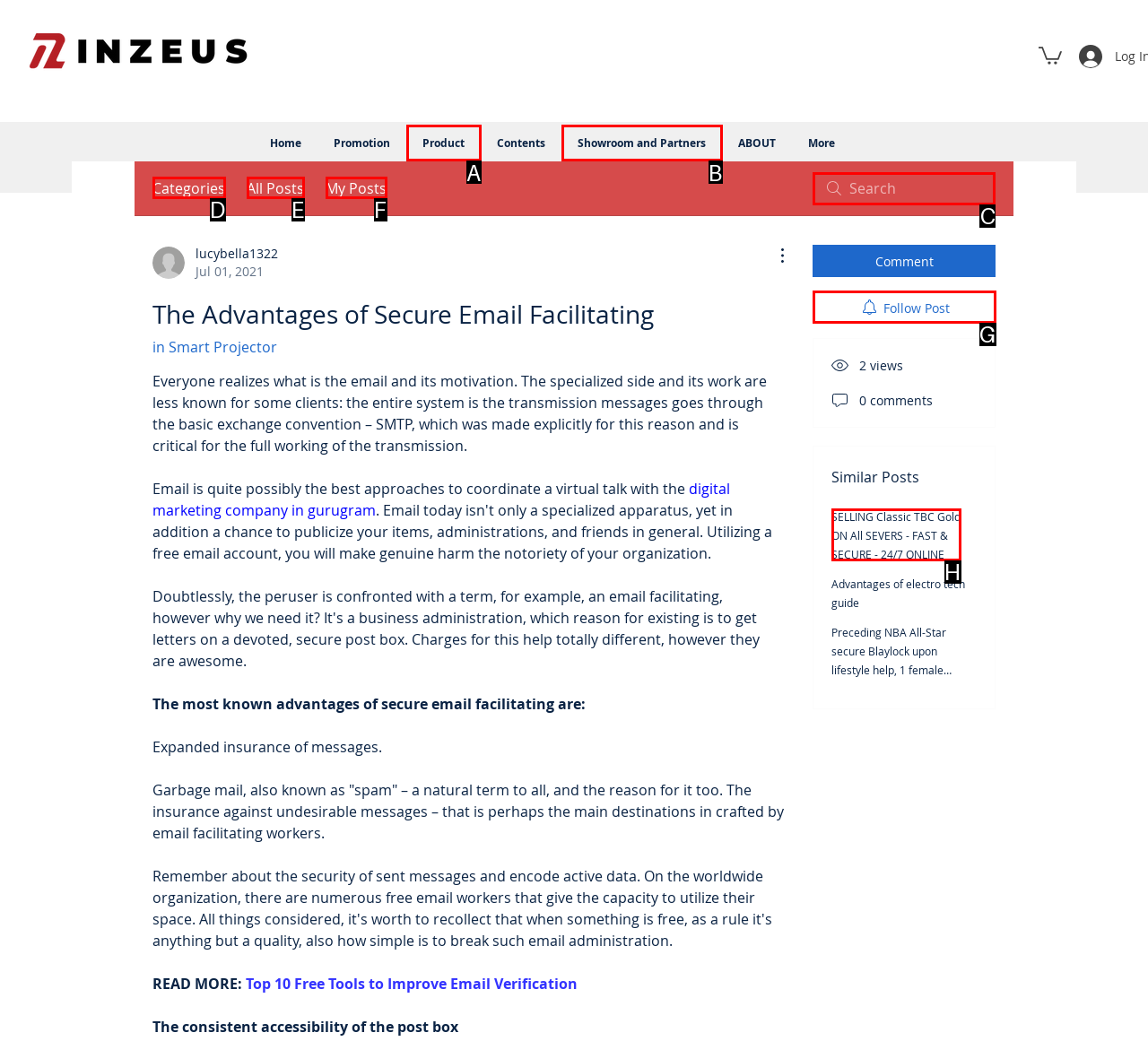From the available options, which lettered element should I click to complete this task: Search for something?

C